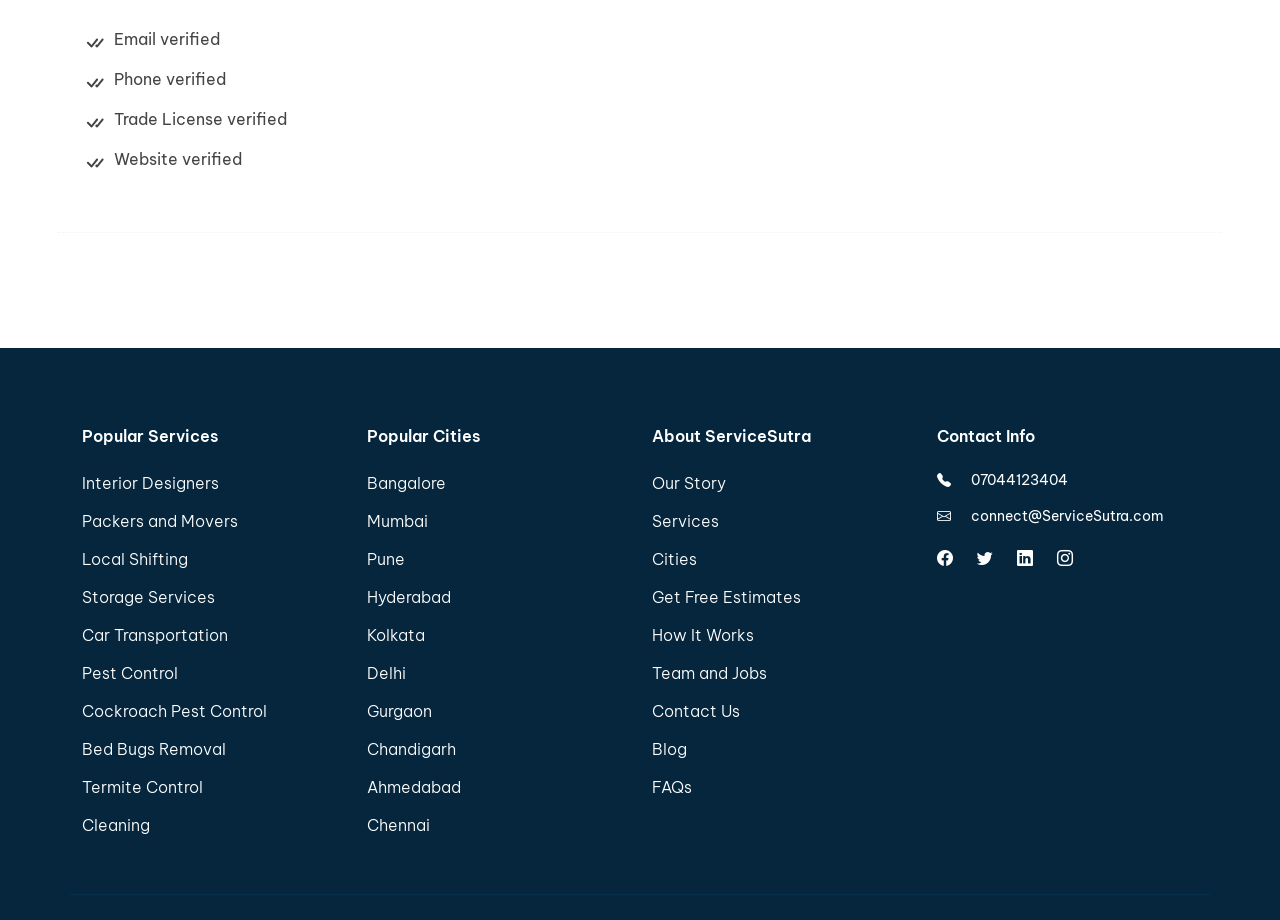Using the image as a reference, answer the following question in as much detail as possible:
What is the purpose of the 'Get Free Estimates' link?

The 'Get Free Estimates' link is likely intended to allow users to request free estimates for services offered by ServiceSutra, as indicated by the link element with the corresponding text.